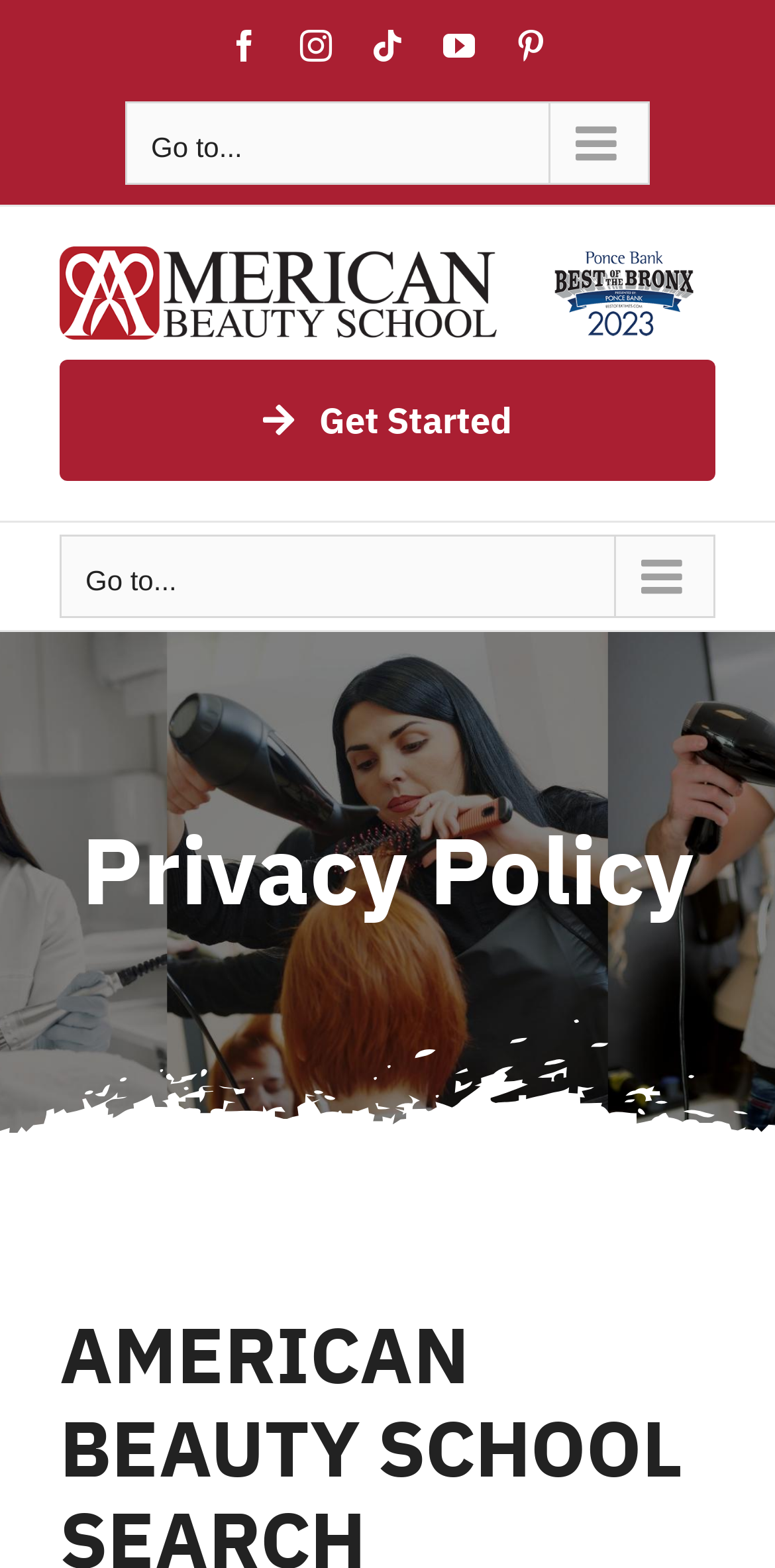Identify the bounding box coordinates of the area that should be clicked in order to complete the given instruction: "View American Beauty School logo". The bounding box coordinates should be four float numbers between 0 and 1, i.e., [left, top, right, bottom].

[0.077, 0.157, 0.923, 0.217]